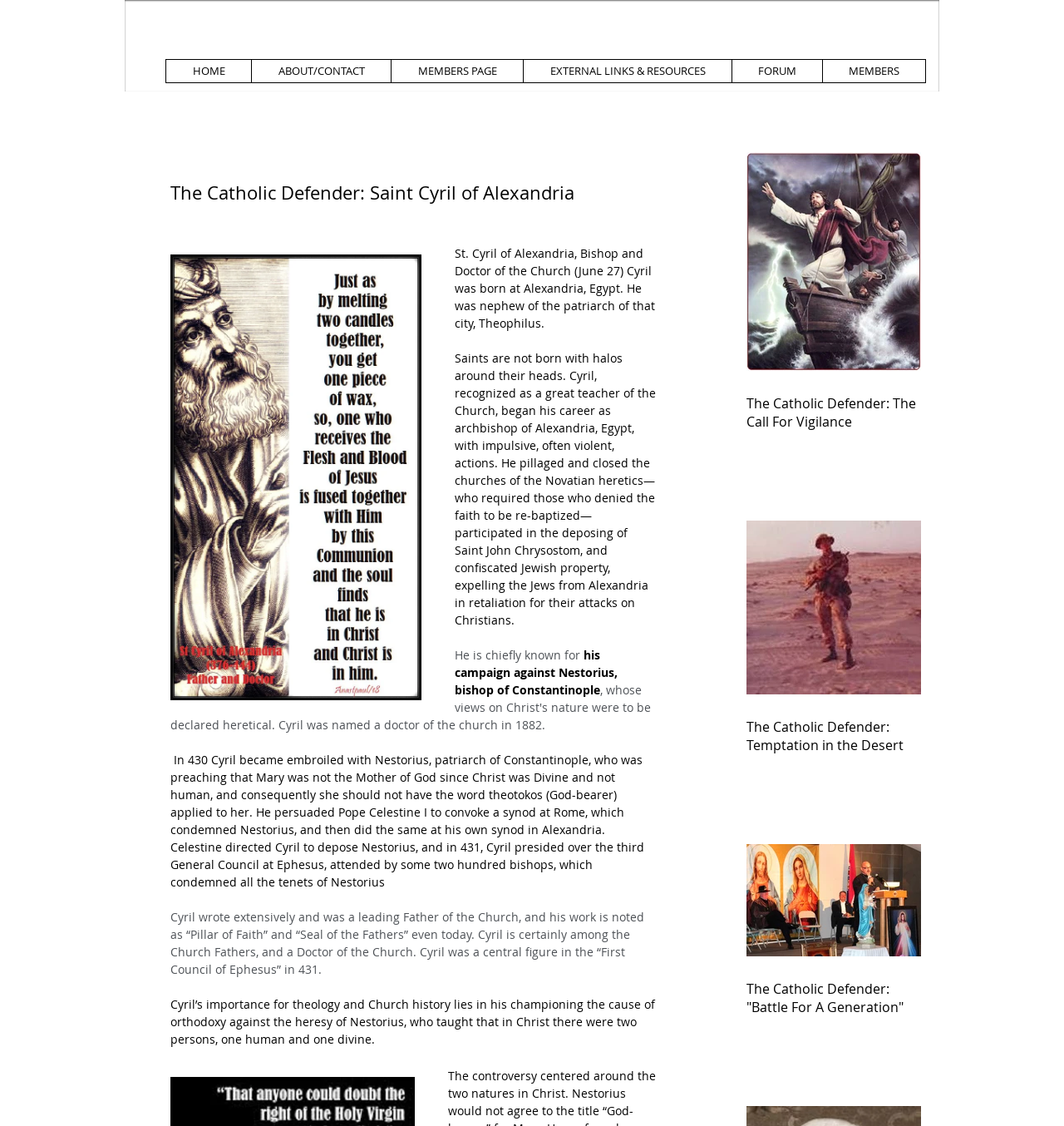Use the information in the screenshot to answer the question comprehensively: What is the topic of the article 'The Catholic Defender: The Call For Vigilance'?

I found the article 'The Catholic Defender: The Call For Vigilance' but there is no explicit information about its topic on this webpage.